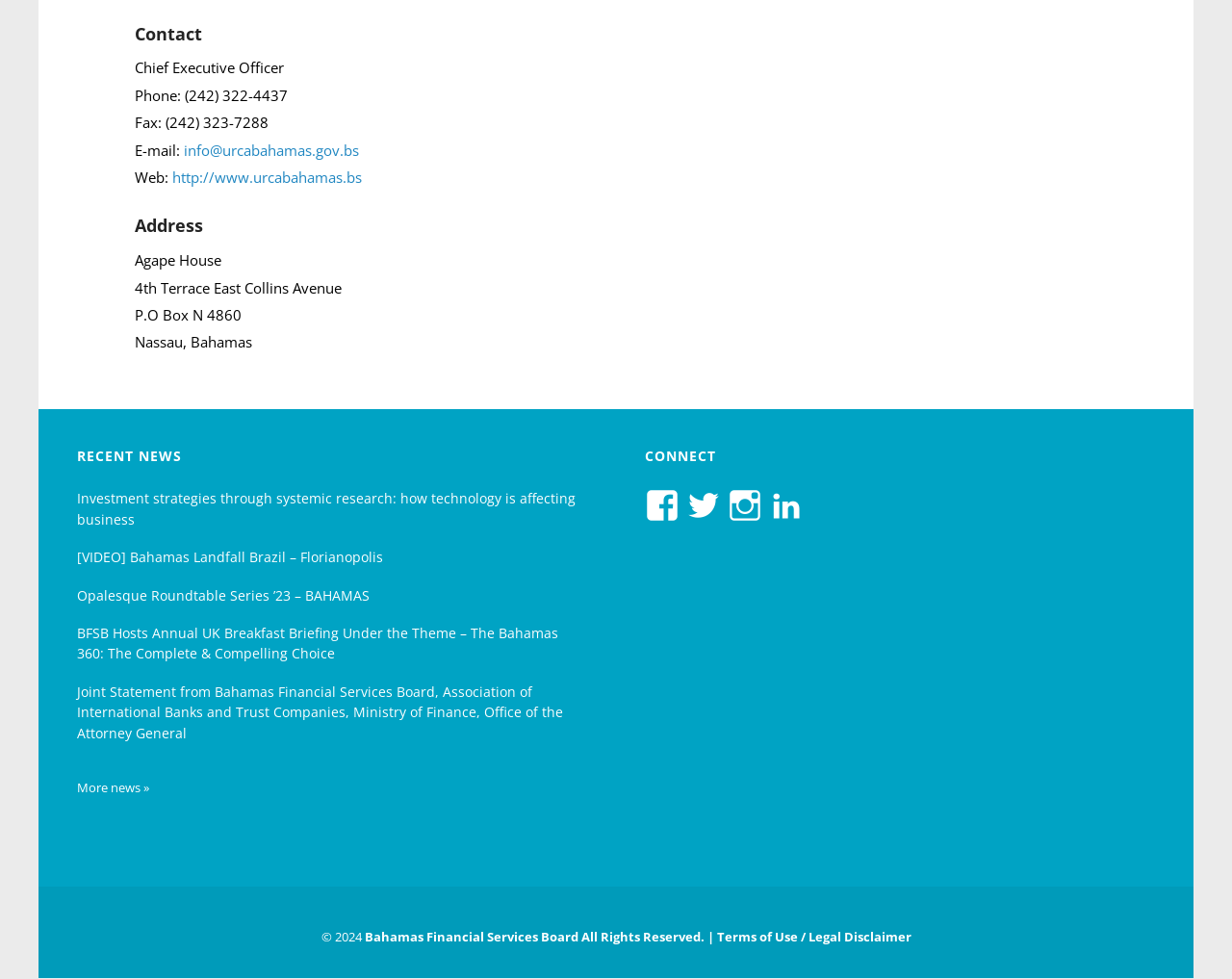Respond with a single word or short phrase to the following question: 
What is the address of Agape House?

4th Terrace East Collins Avenue